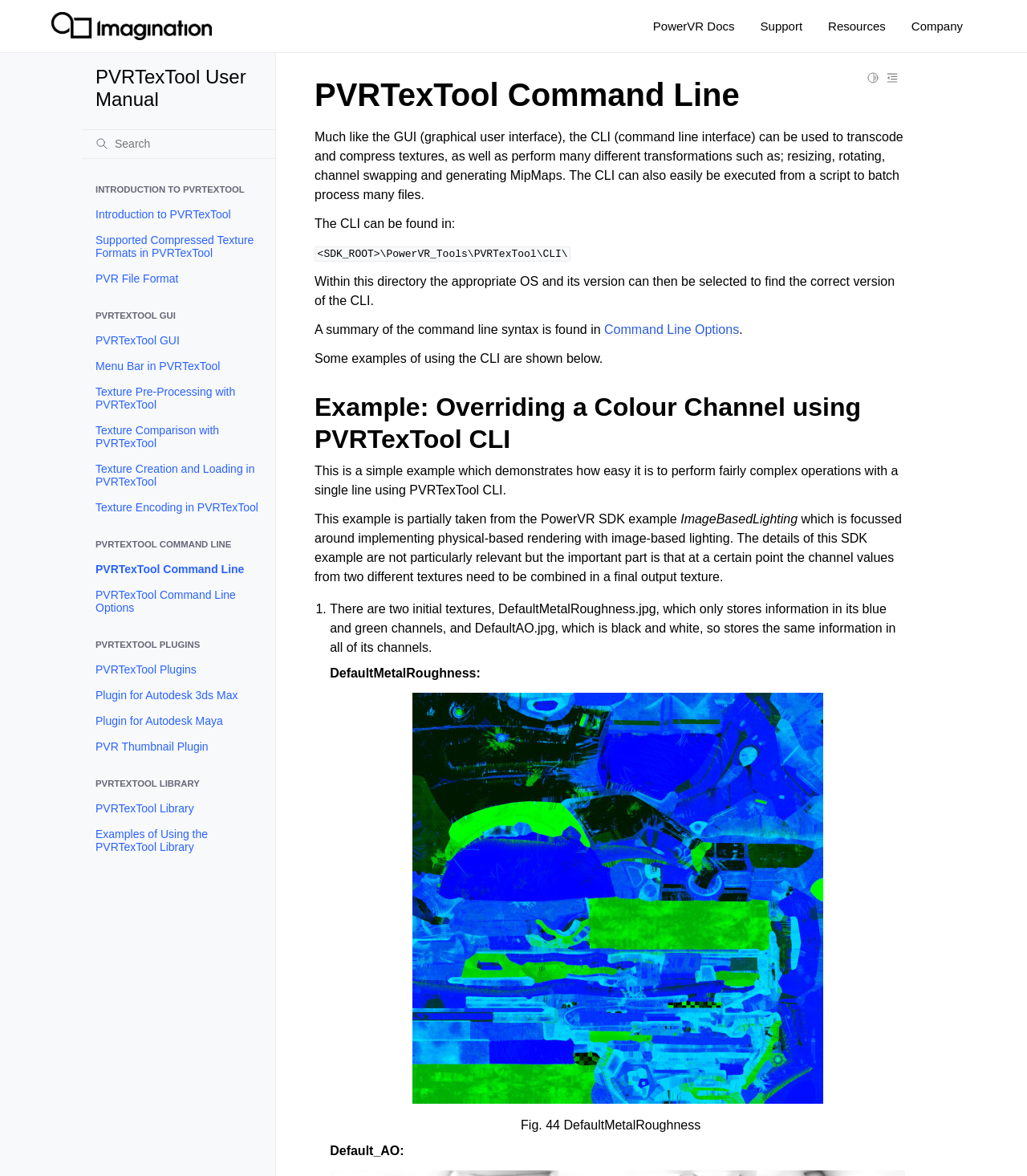Pinpoint the bounding box coordinates of the clickable element needed to complete the instruction: "Read about Command Line Options". The coordinates should be provided as four float numbers between 0 and 1: [left, top, right, bottom].

[0.588, 0.274, 0.72, 0.286]